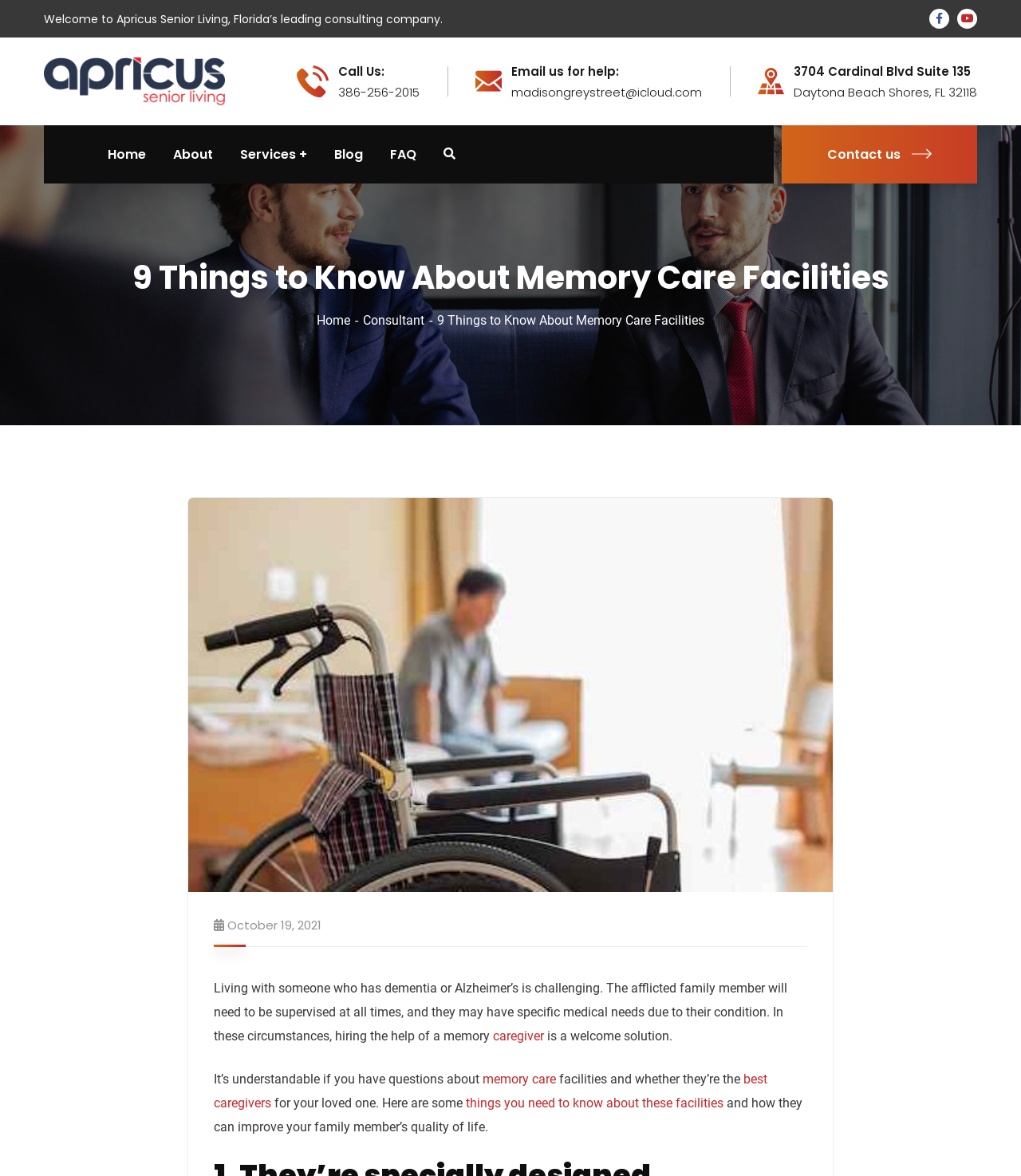By analyzing the image, answer the following question with a detailed response: What is the purpose of hiring a memory caregiver?

The purpose of hiring a memory caregiver can be inferred from the content of the article, which states that 'Living with someone who has dementia or Alzheimer’s is challenging. The afflicted family member will need to be supervised at all times, and they may have specific medical needs due to their condition.'